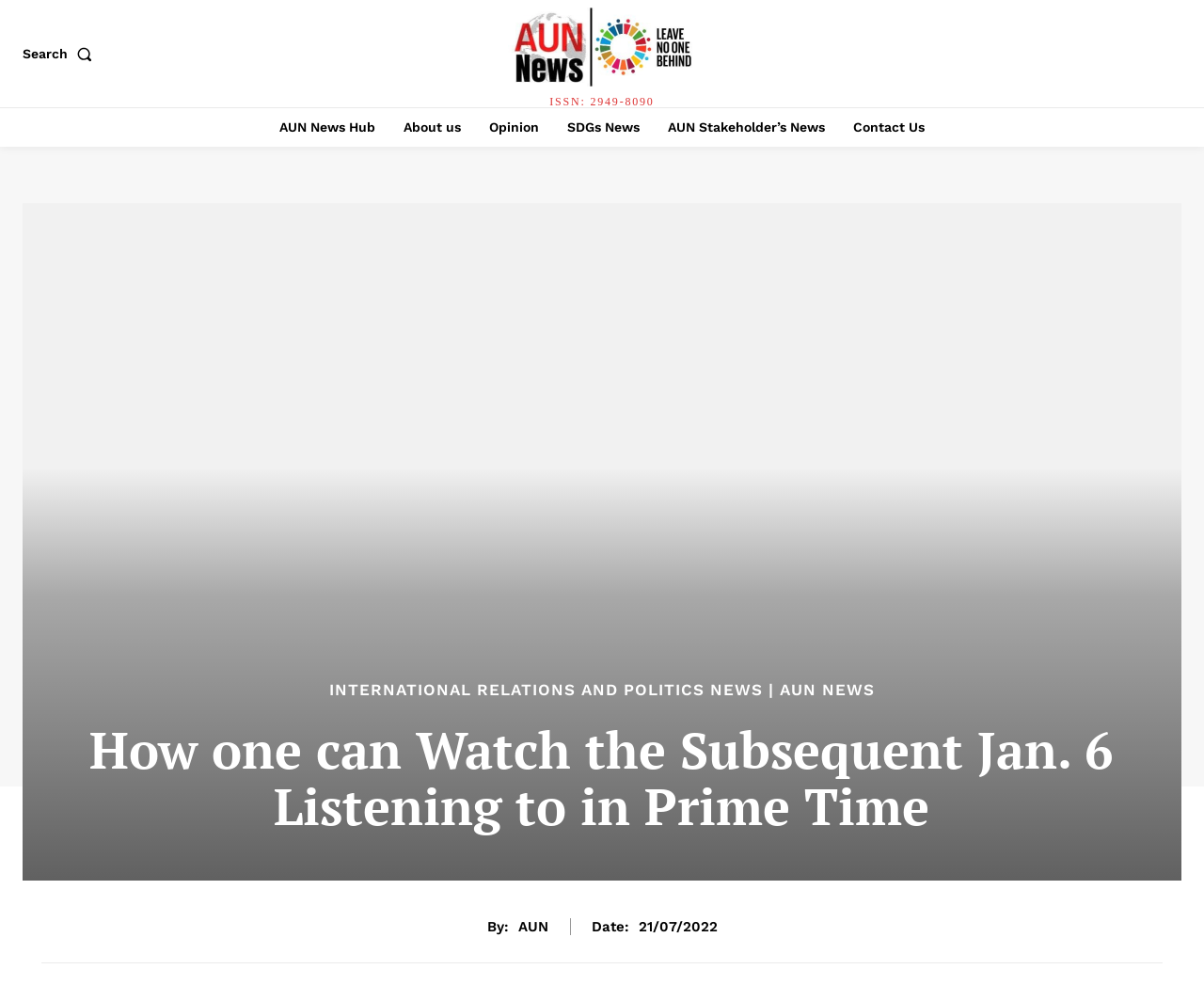What is the author of the article?
Refer to the image and provide a concise answer in one word or phrase.

AUN